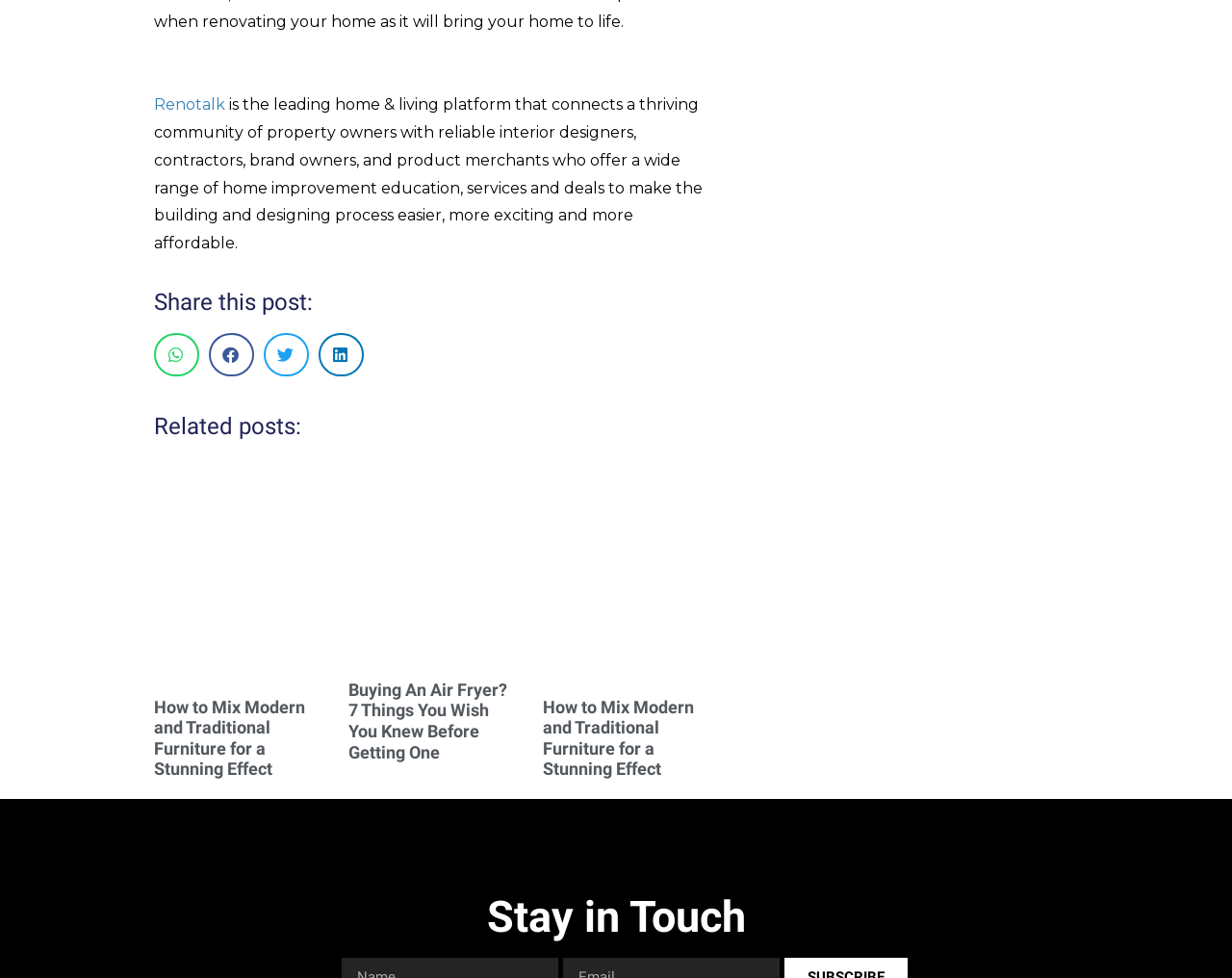How many share options are available?
Answer with a single word or short phrase according to what you see in the image.

4